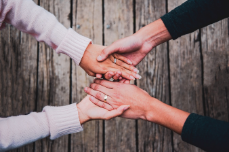Provide a one-word or one-phrase answer to the question:
What is symbolized by the hands coming together?

Community and empowerment